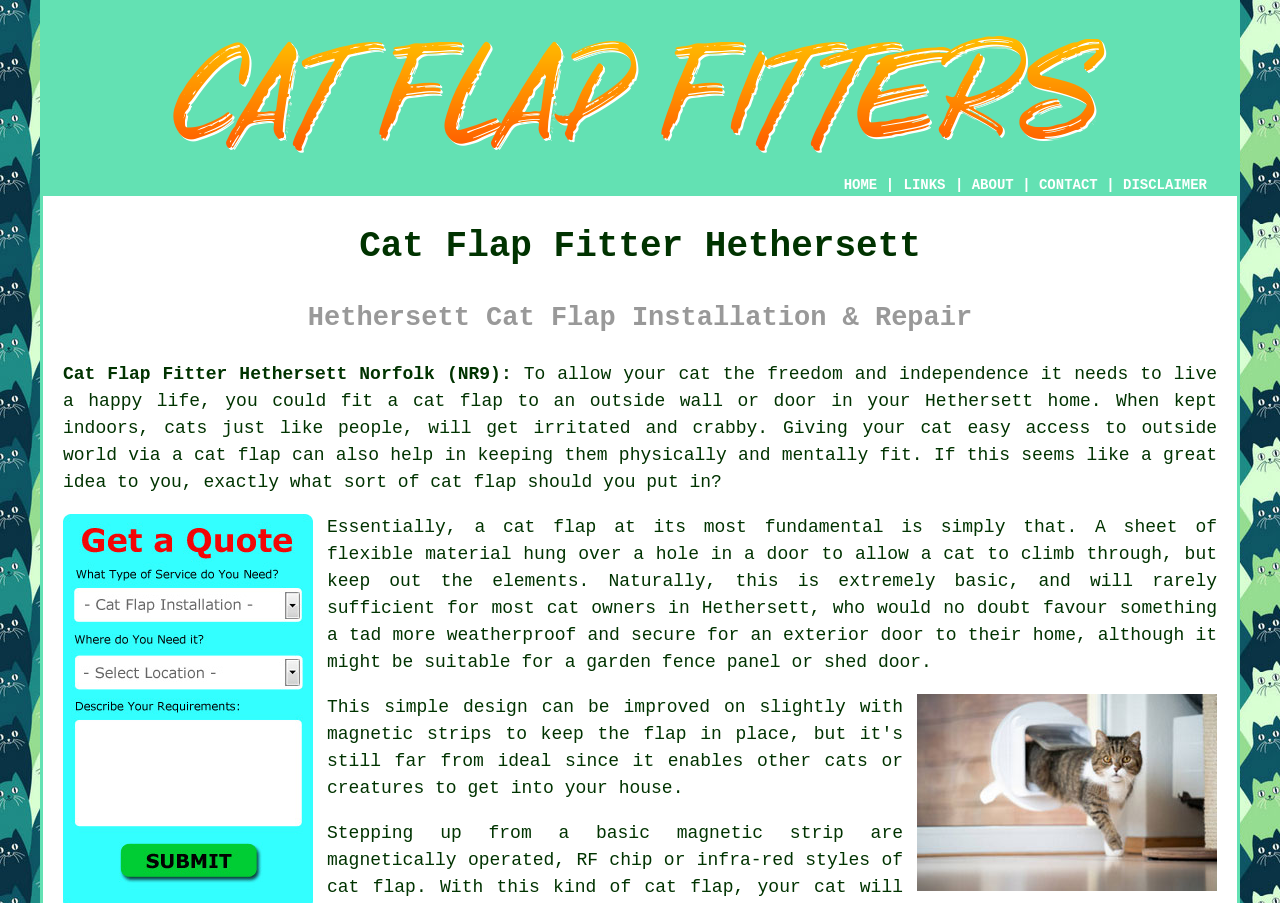Please identify the webpage's heading and generate its text content.

Cat Flap Fitter Hethersett